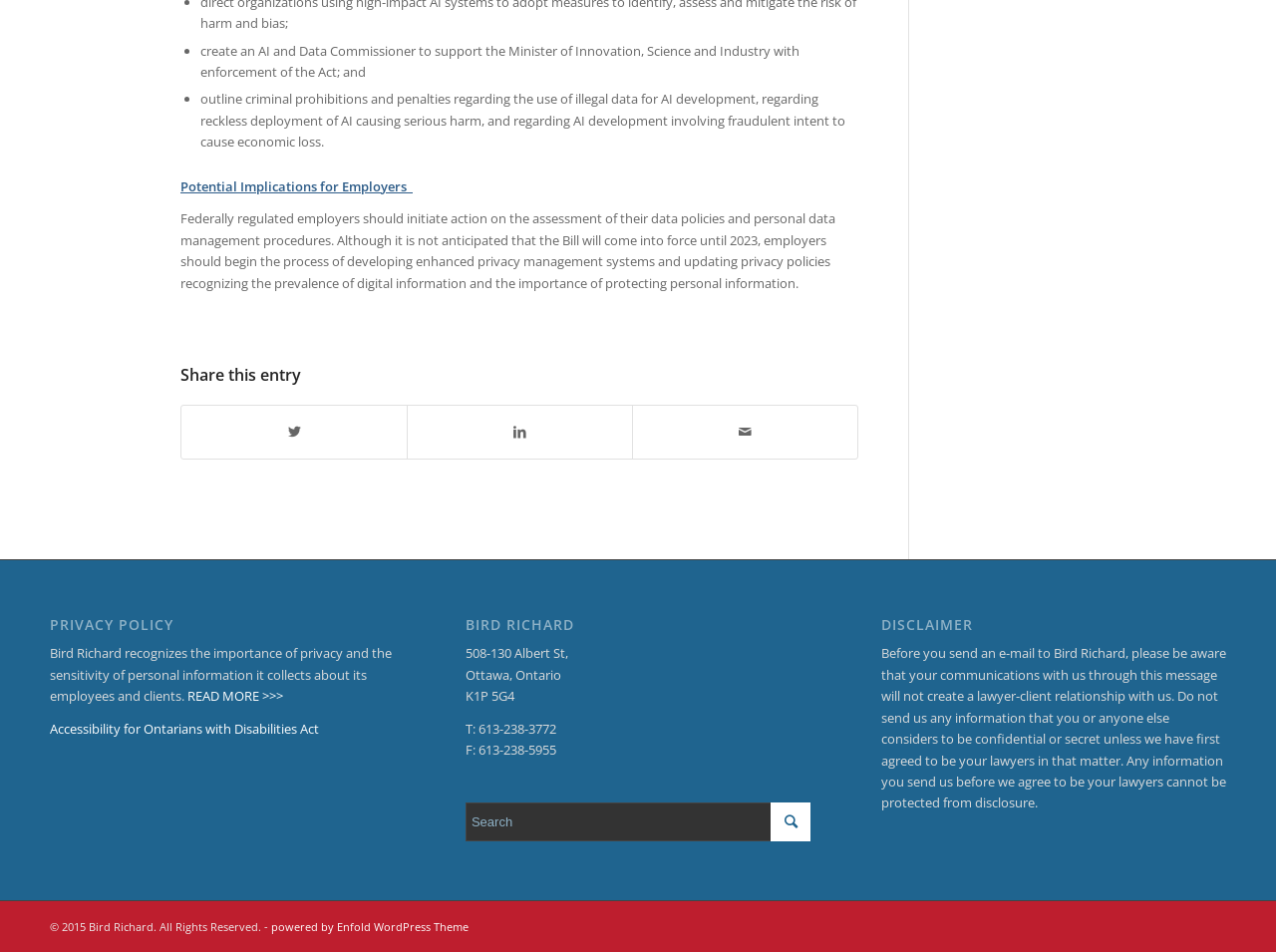Find the bounding box coordinates of the element to click in order to complete this instruction: "Read more about privacy policy". The bounding box coordinates must be four float numbers between 0 and 1, denoted as [left, top, right, bottom].

[0.147, 0.722, 0.222, 0.741]